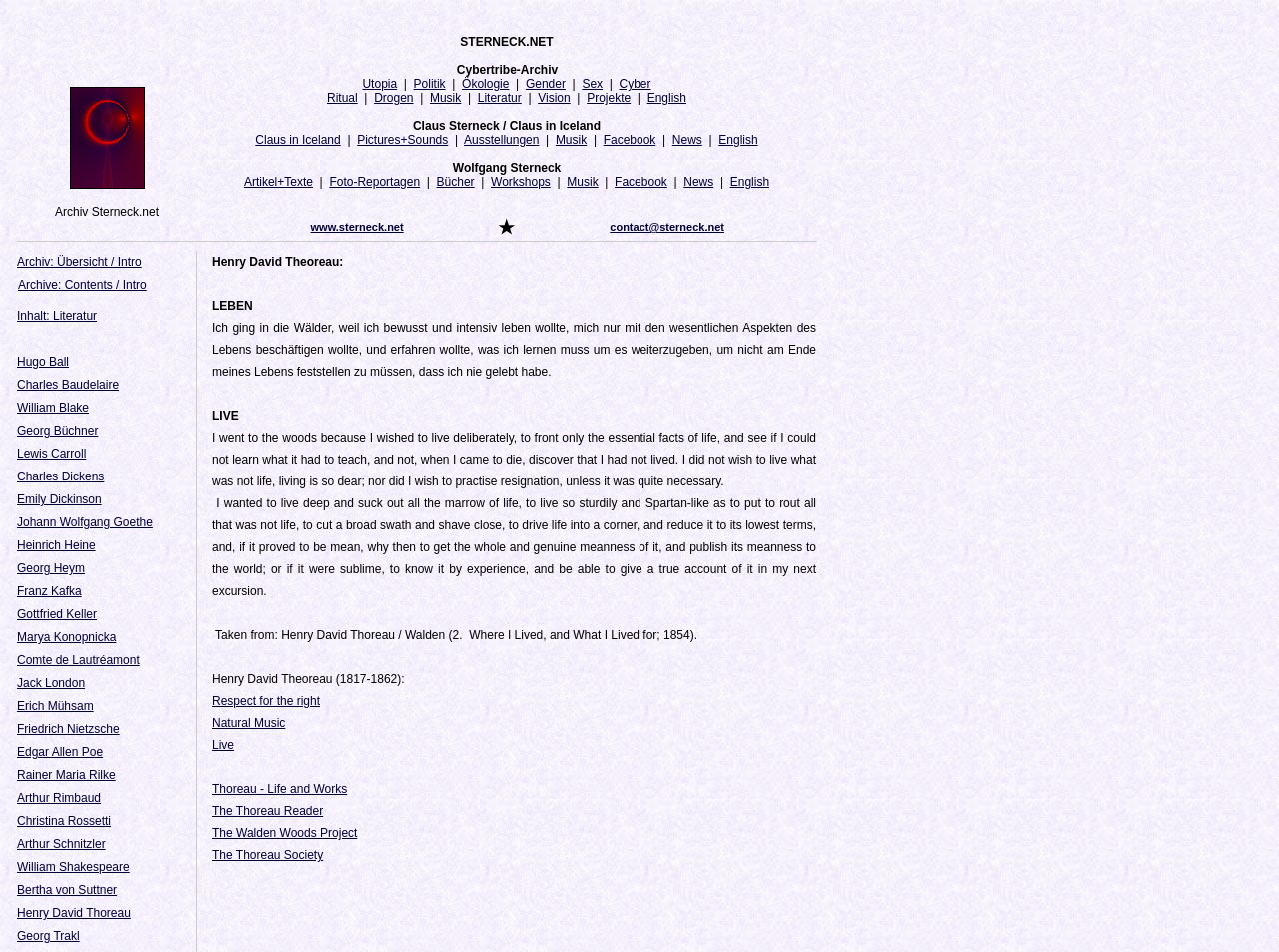Can you give a detailed response to the following question using the information from the image? What is the link to the archive section of the website?

The link to the archive section can be found at the top-left corner of the webpage, where it says 'Archiv: Übersicht / Intro'.